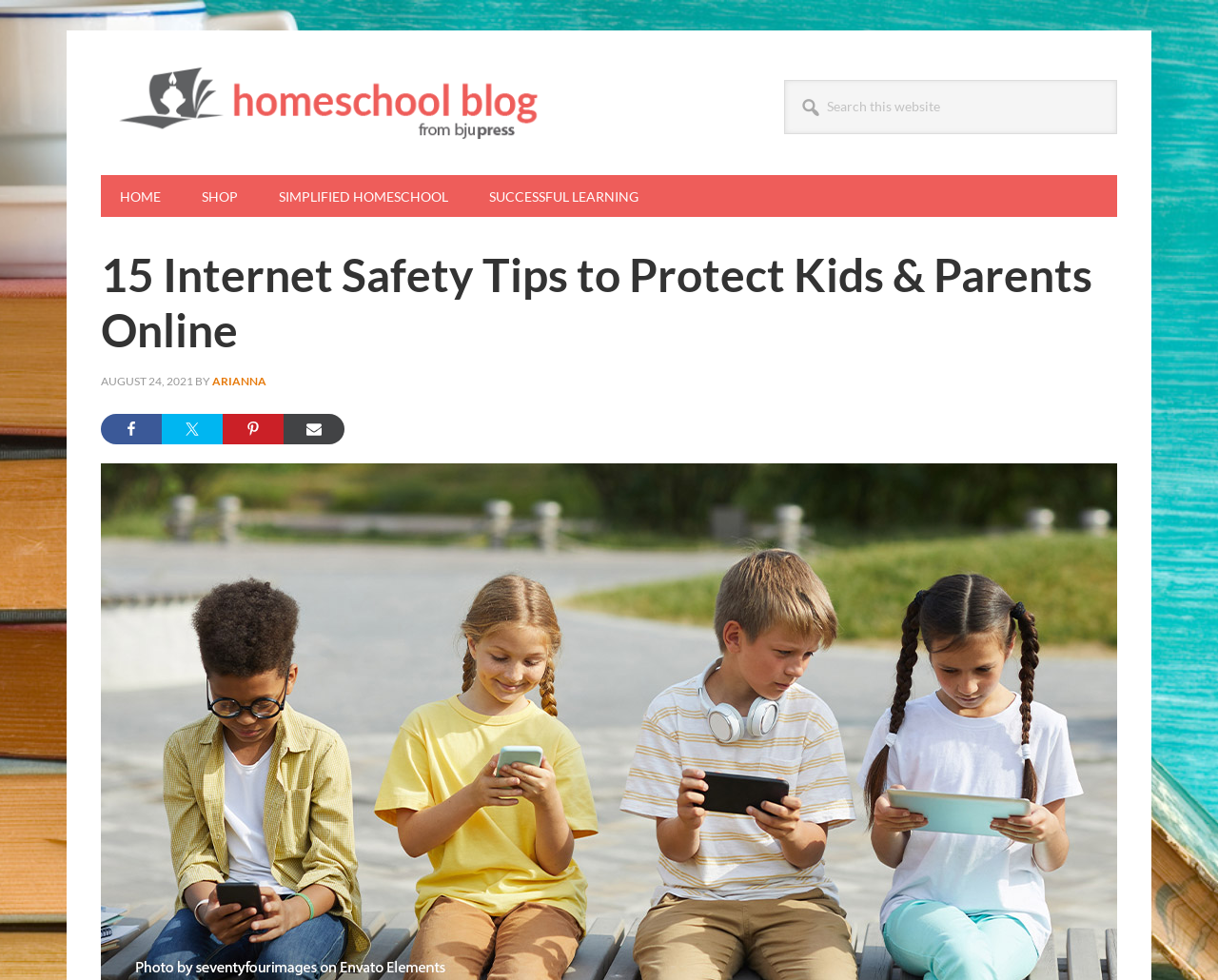Determine the bounding box coordinates for the UI element described. Format the coordinates as (top-left x, top-left y, bottom-right x, bottom-right y) and ensure all values are between 0 and 1. Element description: Simplified Homeschool

[0.213, 0.179, 0.384, 0.221]